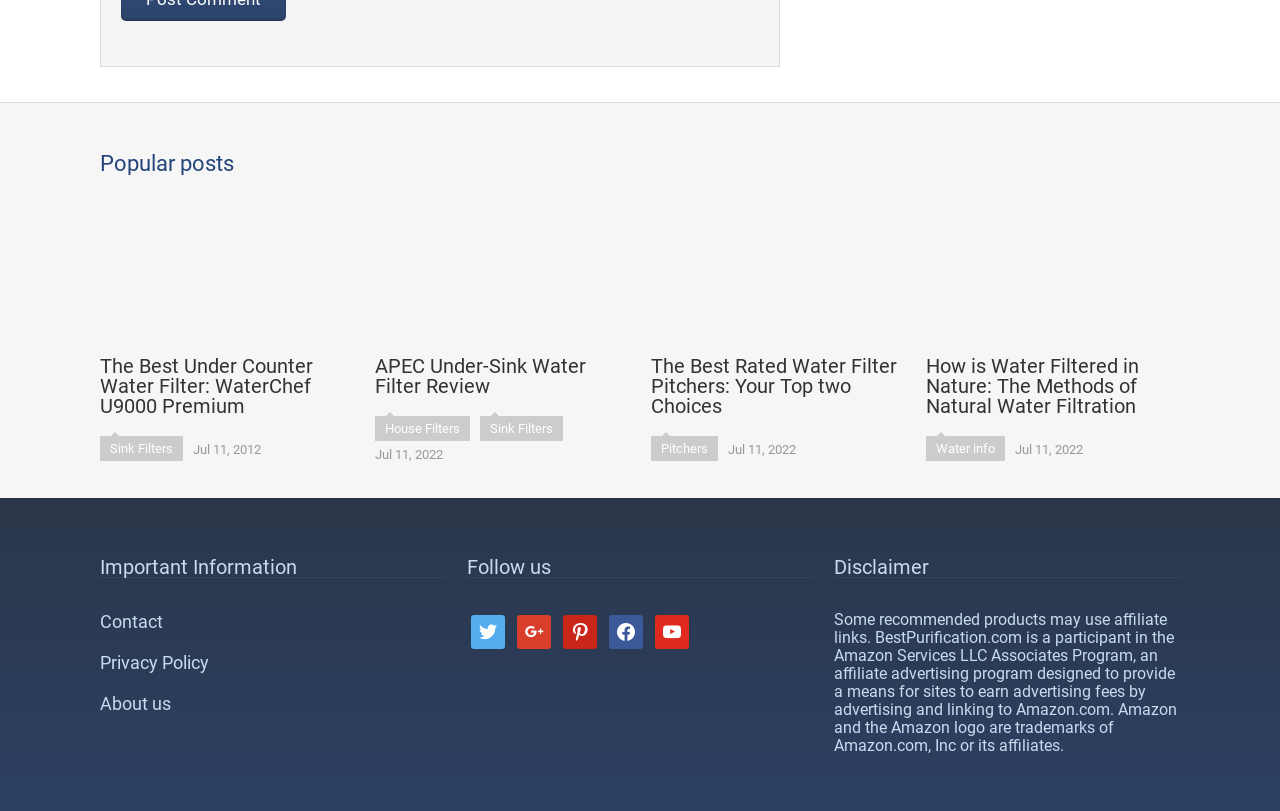Specify the bounding box coordinates for the region that must be clicked to perform the given instruction: "Contact us".

[0.078, 0.753, 0.127, 0.779]